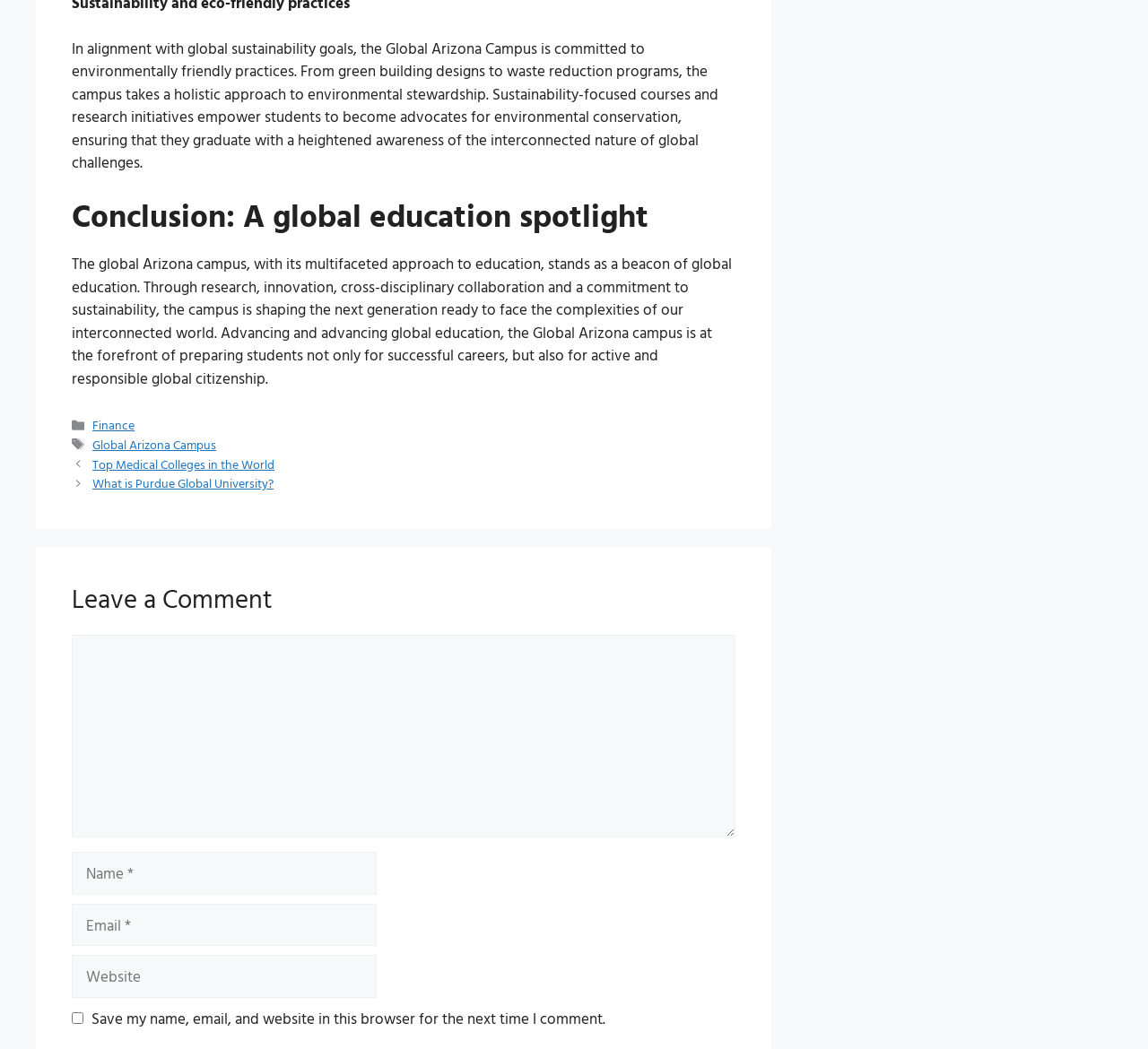Locate the bounding box for the described UI element: "parent_node: Comment name="url" placeholder="Website"". Ensure the coordinates are four float numbers between 0 and 1, formatted as [left, top, right, bottom].

[0.062, 0.91, 0.328, 0.951]